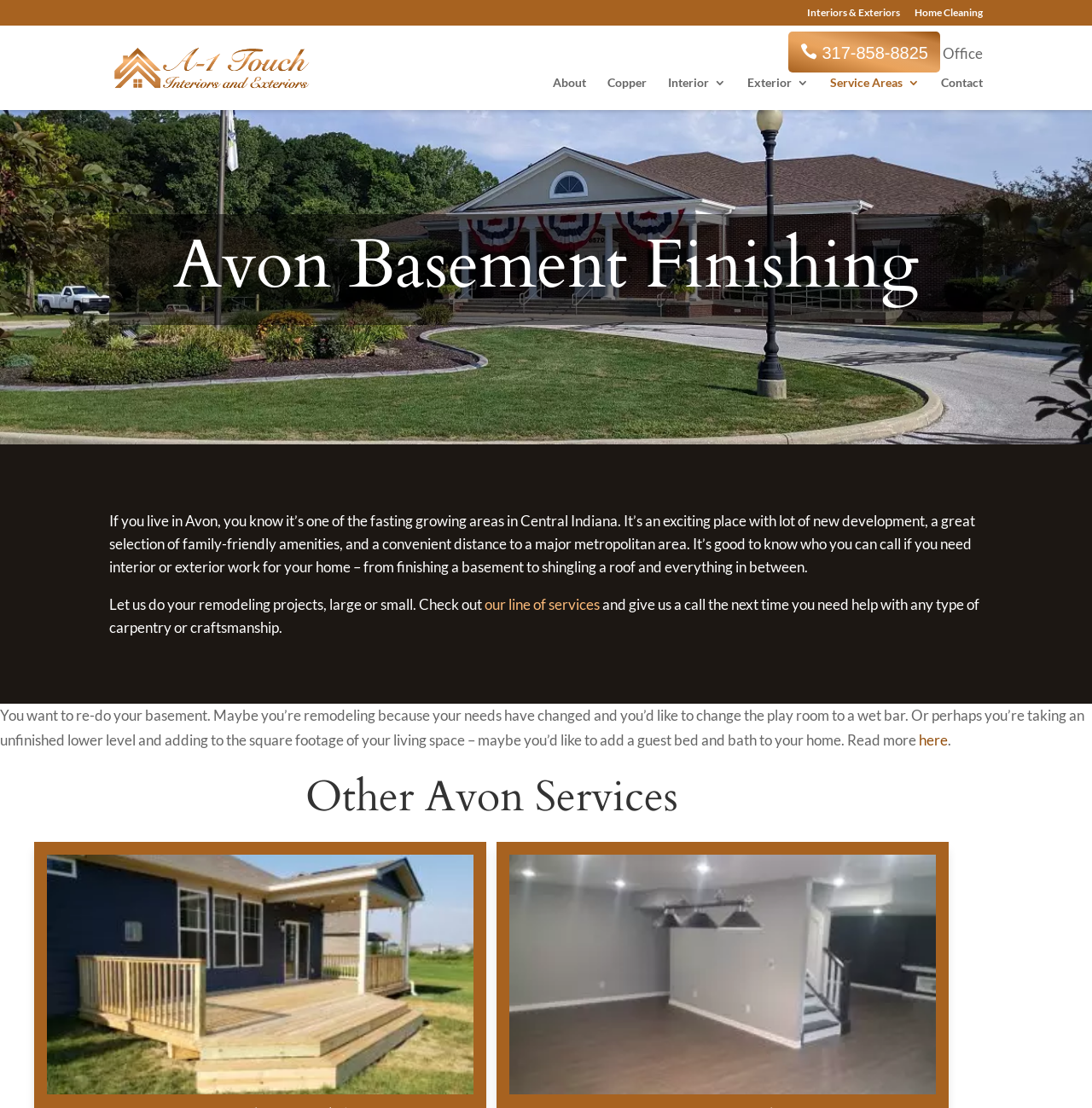What can you do with the search box?
Based on the image, answer the question in a detailed manner.

I found the search box by looking at the search element with the text 'Search for:' inside it. This suggests that you can use the search box to search for something.